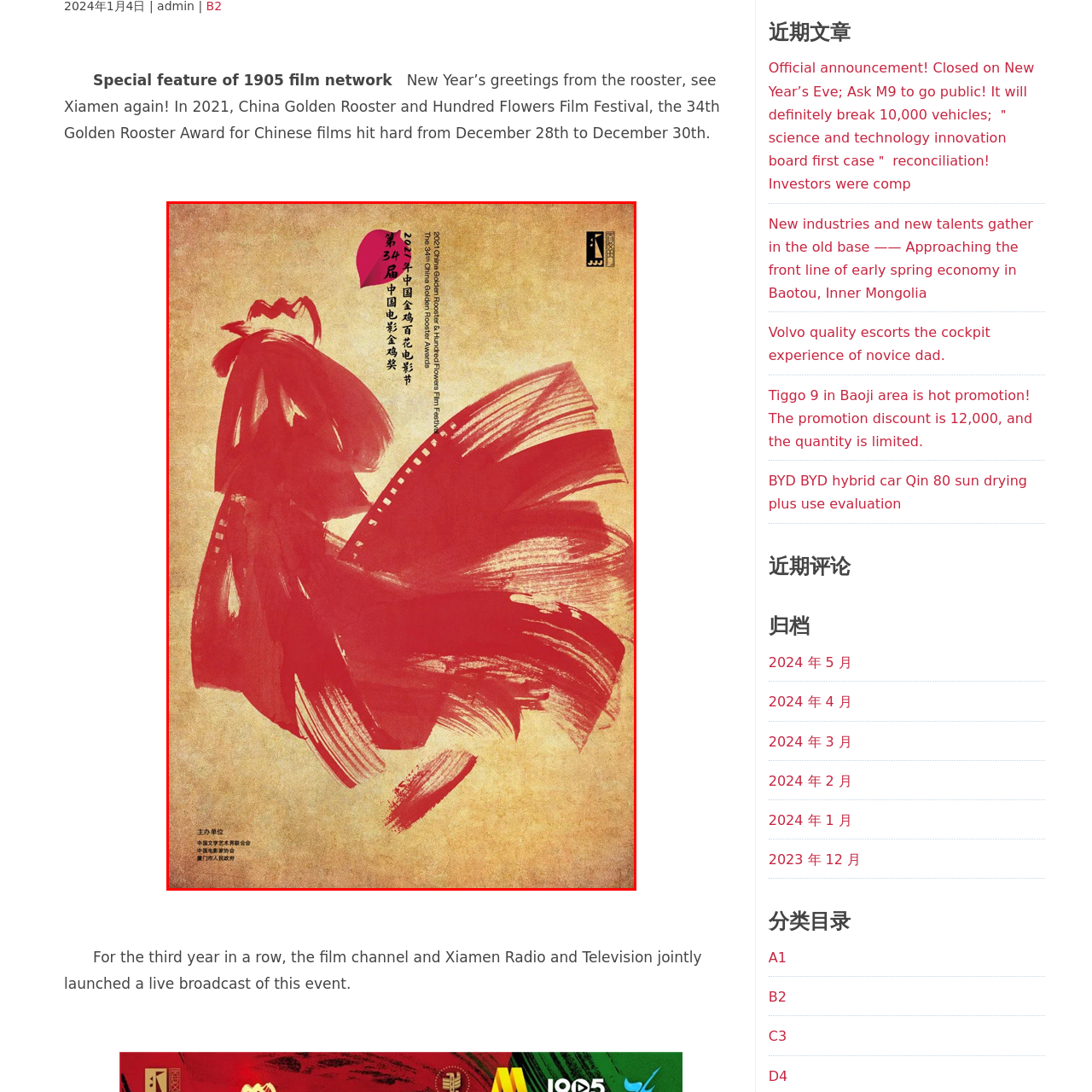What is the significance of the rooster in the poster?
Examine the image that is surrounded by the red bounding box and answer the question with as much detail as possible using the image.

The rooster is a symbol of the festival's connection to New Year's celebrations, which is an important cultural event in Chinese cinema.